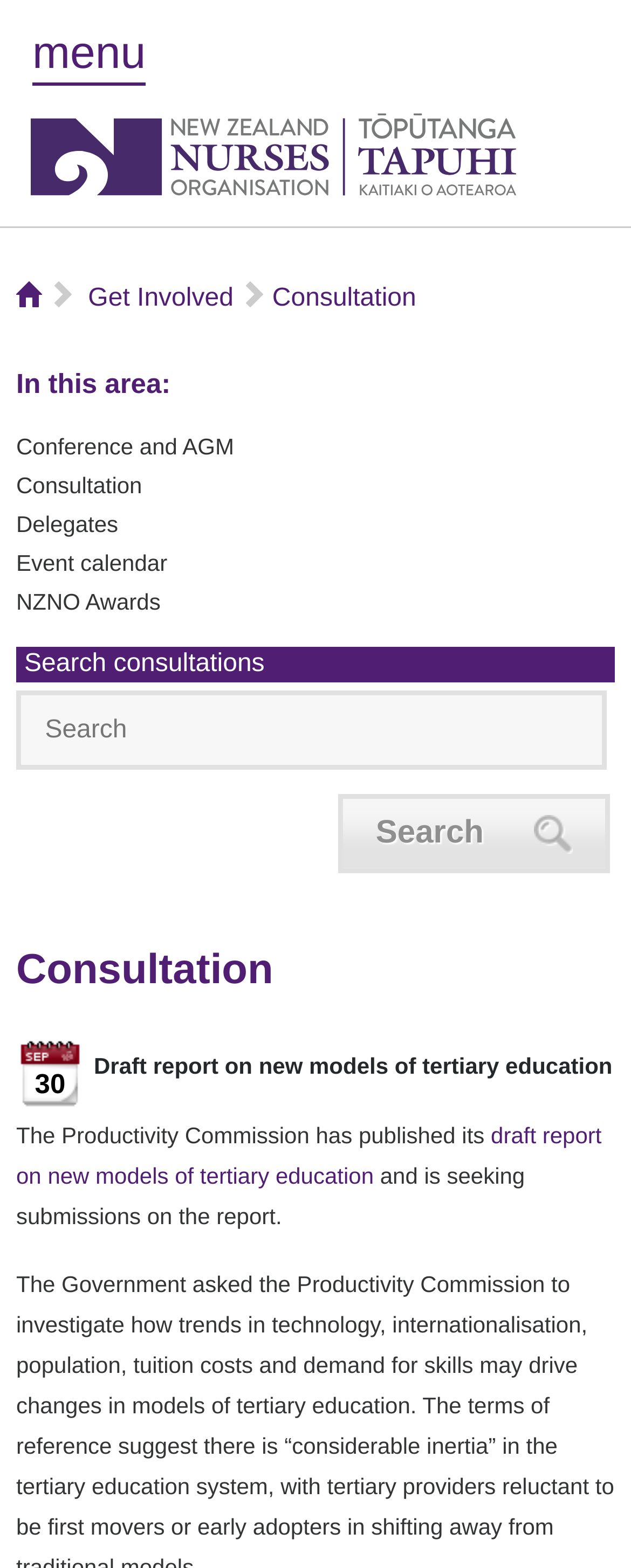Identify the bounding box coordinates of the section that should be clicked to achieve the task described: "View draft report on new models of tertiary education".

[0.026, 0.716, 0.953, 0.758]